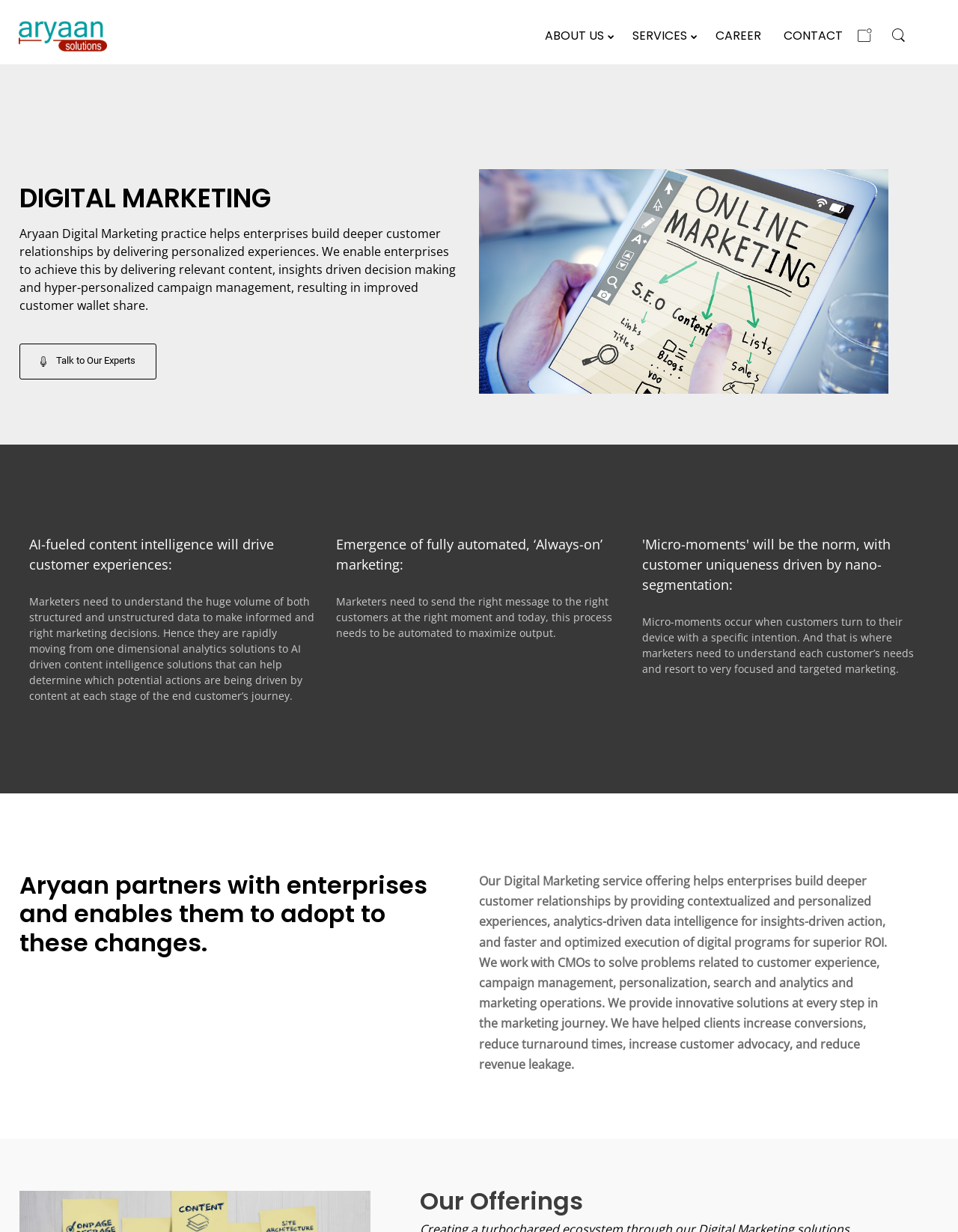Identify the bounding box coordinates for the UI element described as: "Talk to Our Experts". The coordinates should be provided as four floats between 0 and 1: [left, top, right, bottom].

[0.02, 0.279, 0.163, 0.308]